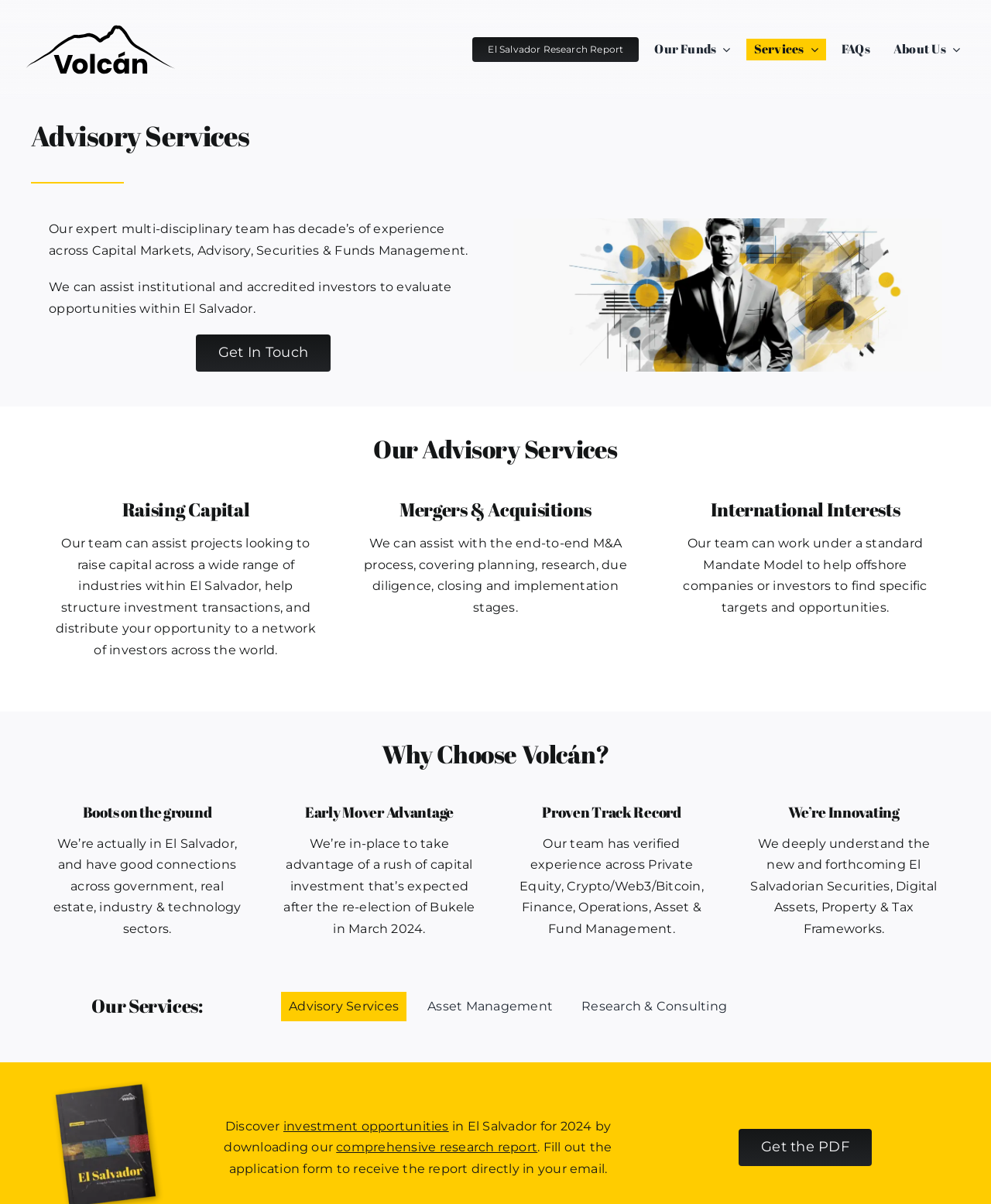What is the company's expertise in?
Using the information from the image, provide a comprehensive answer to the question.

I determined the answer by reading the StaticText element 'Our expert multi-disciplinary team has decade’s of experience across Capital Markets, Advisory, Securities & Funds Management.' This suggests that the company has expertise in these areas.